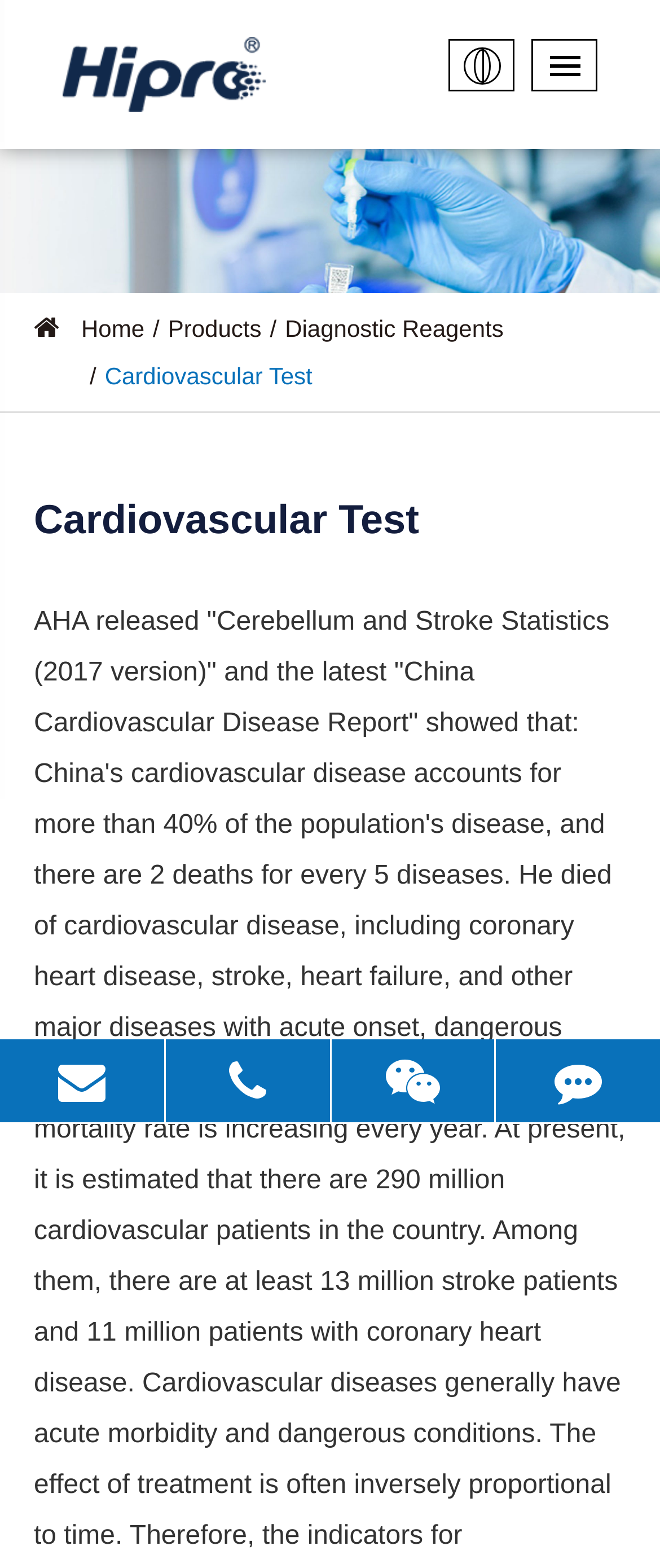Could you please study the image and provide a detailed answer to the question:
What is the contact method?

I found the contact methods by looking at the bottom of the webpage, where there are links for 'E-mail', 'TEL', and 'Wechat', as well as a static text showing the phone number.